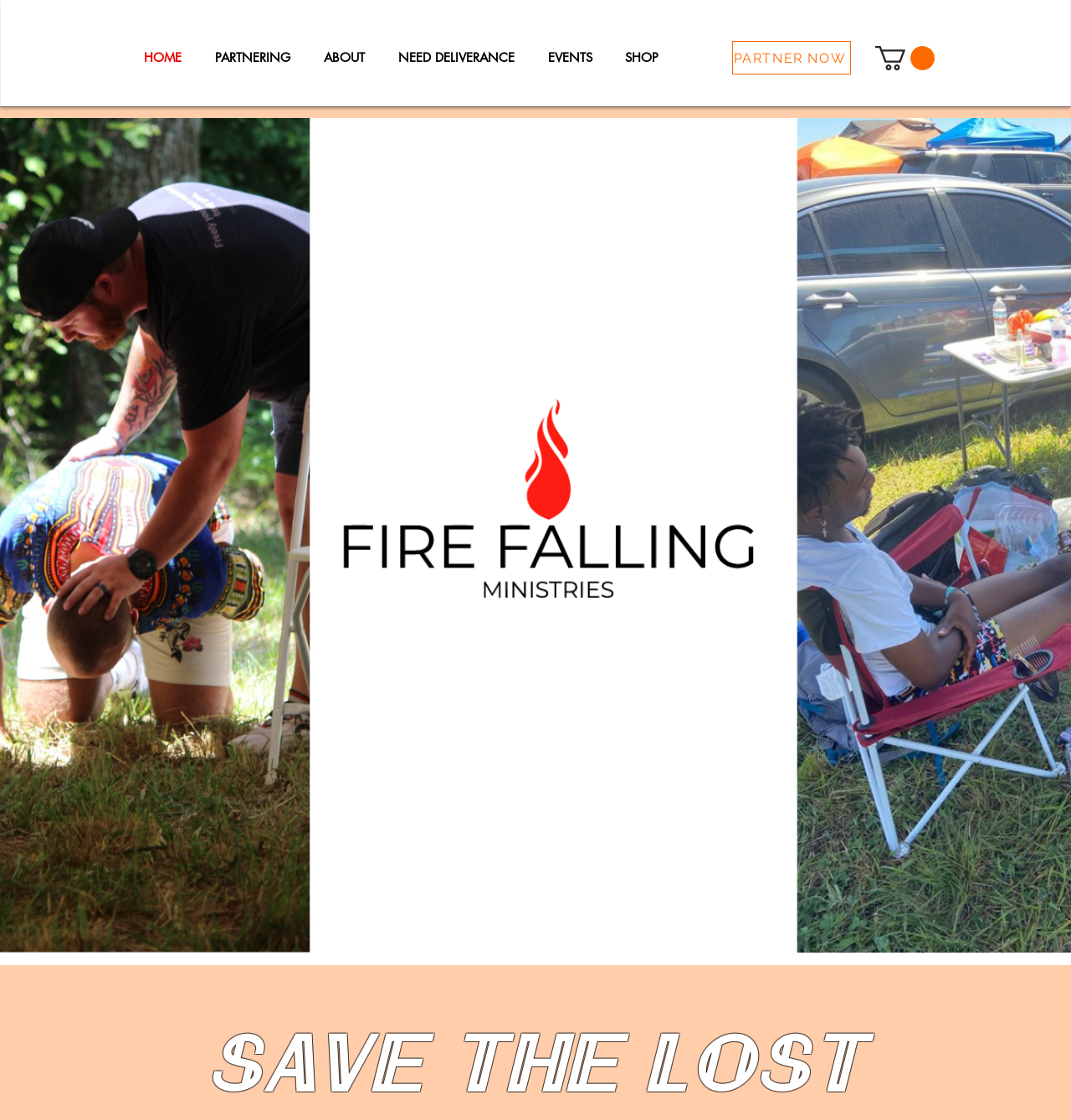Offer an in-depth caption of the entire webpage.

The webpage is for Fire Falling Ministries, with a focus on evangelism and equipping the Church with the power and love of Jesus. At the top left of the page, there is a navigation menu labeled "Site" that contains six links: "HOME", "PARTNERING", "ABOUT", "NEED DELIVERANCE", "EVENTS", and "SHOP". These links are positioned horizontally, with "HOME" on the left and "SHOP" on the right.

Below the navigation menu, there is a prominent call-to-action link "PARTNER NOW" located at the top center of the page. To the right of this link, there is a button with an accompanying image, although the image is not described.

At the top of the page, spanning the full width, there is a large image with the filename "Untitled design copy.png". This image takes up most of the vertical space on the page, leaving a small gap at the top for the navigation menu and call-to-action link.

Overall, the webpage has a simple and clean layout, with a clear focus on the ministry's mission and goals.